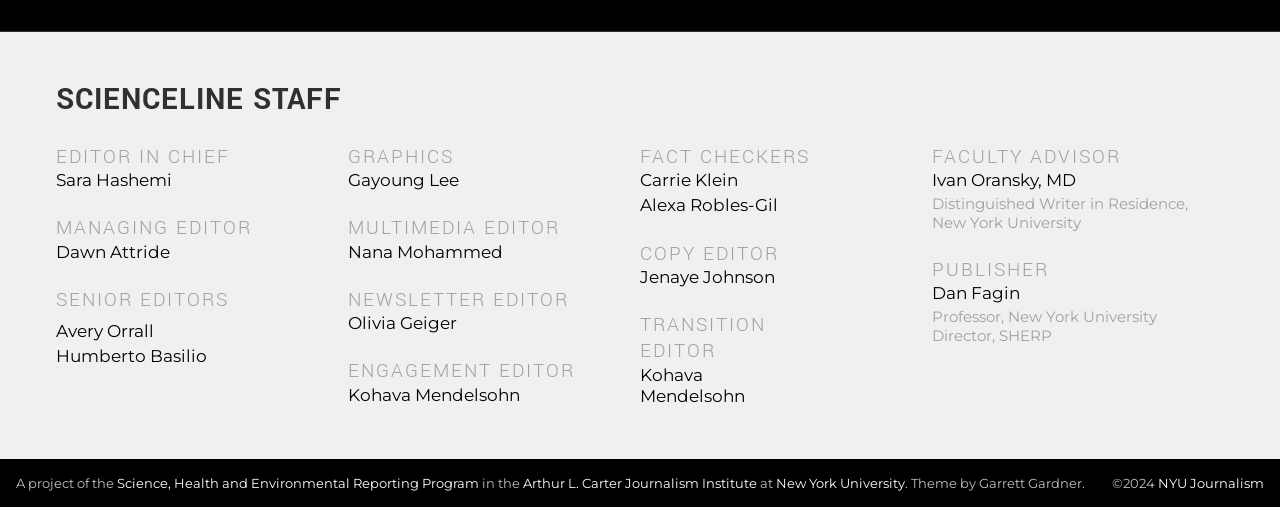Determine the bounding box coordinates for the area that needs to be clicked to fulfill this task: "Read about Ivan Oransky, MD". The coordinates must be given as four float numbers between 0 and 1, i.e., [left, top, right, bottom].

[0.728, 0.336, 0.841, 0.375]